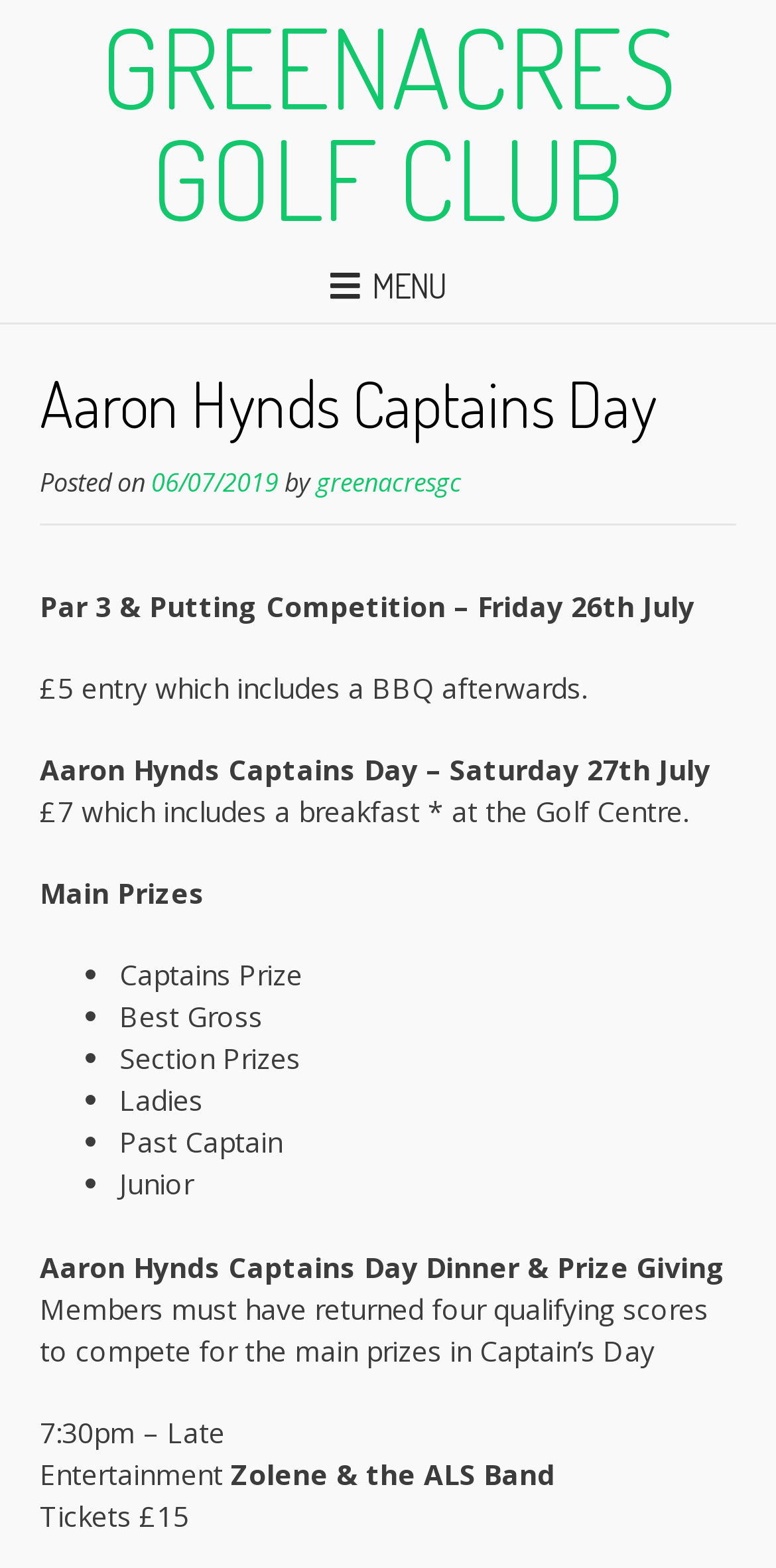Please provide a comprehensive answer to the question based on the screenshot: What is the name of the golf club?

The name of the golf club can be found in the heading element at the top of the webpage, which is 'GREENACRES GOLF CLUB'.